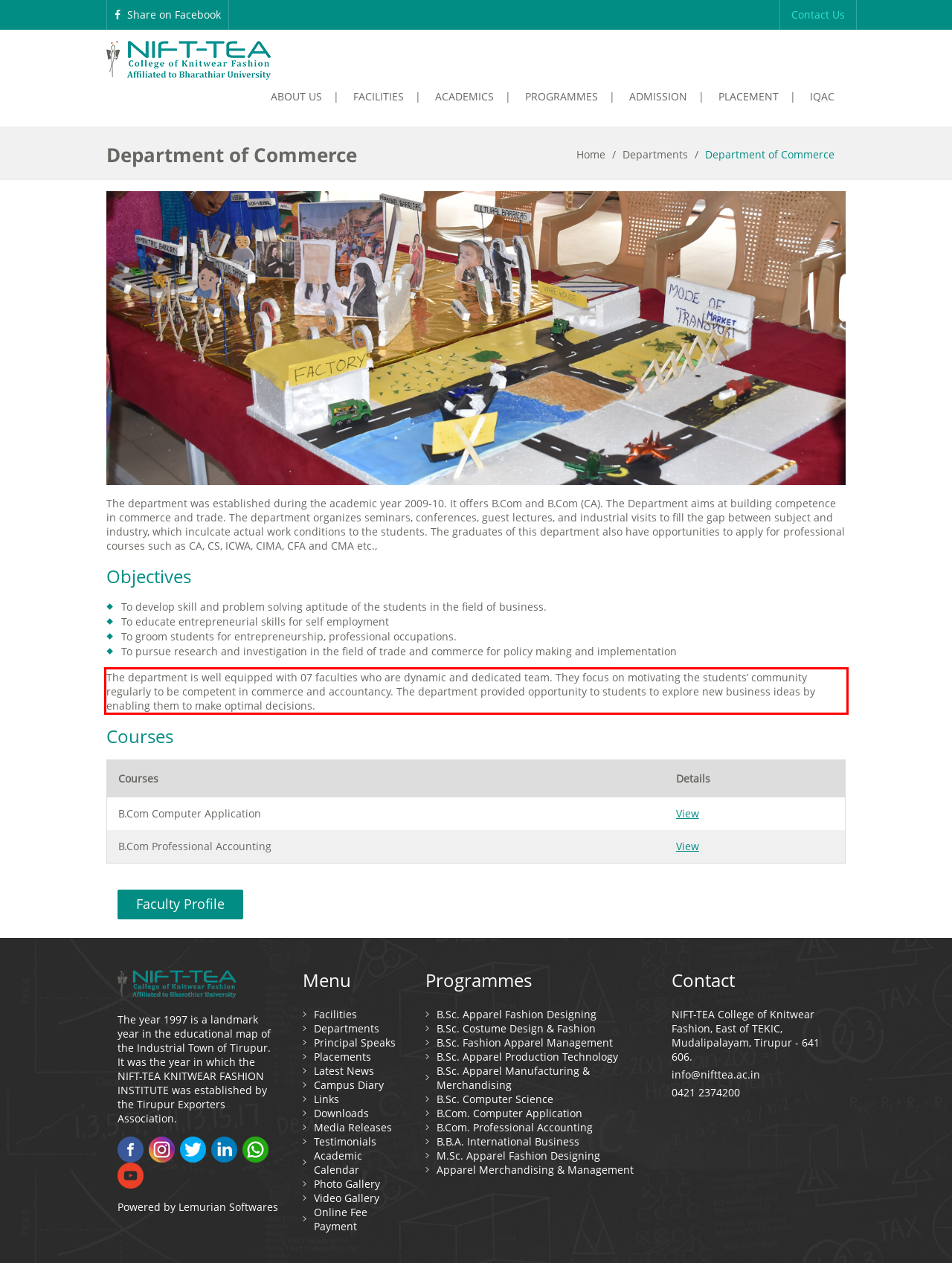Please perform OCR on the text within the red rectangle in the webpage screenshot and return the text content.

The department is well equipped with 07 faculties who are dynamic and dedicated team. They focus on motivating the students’ community regularly to be competent in commerce and accountancy. The department provided opportunity to students to explore new business ideas by enabling them to make optimal decisions.